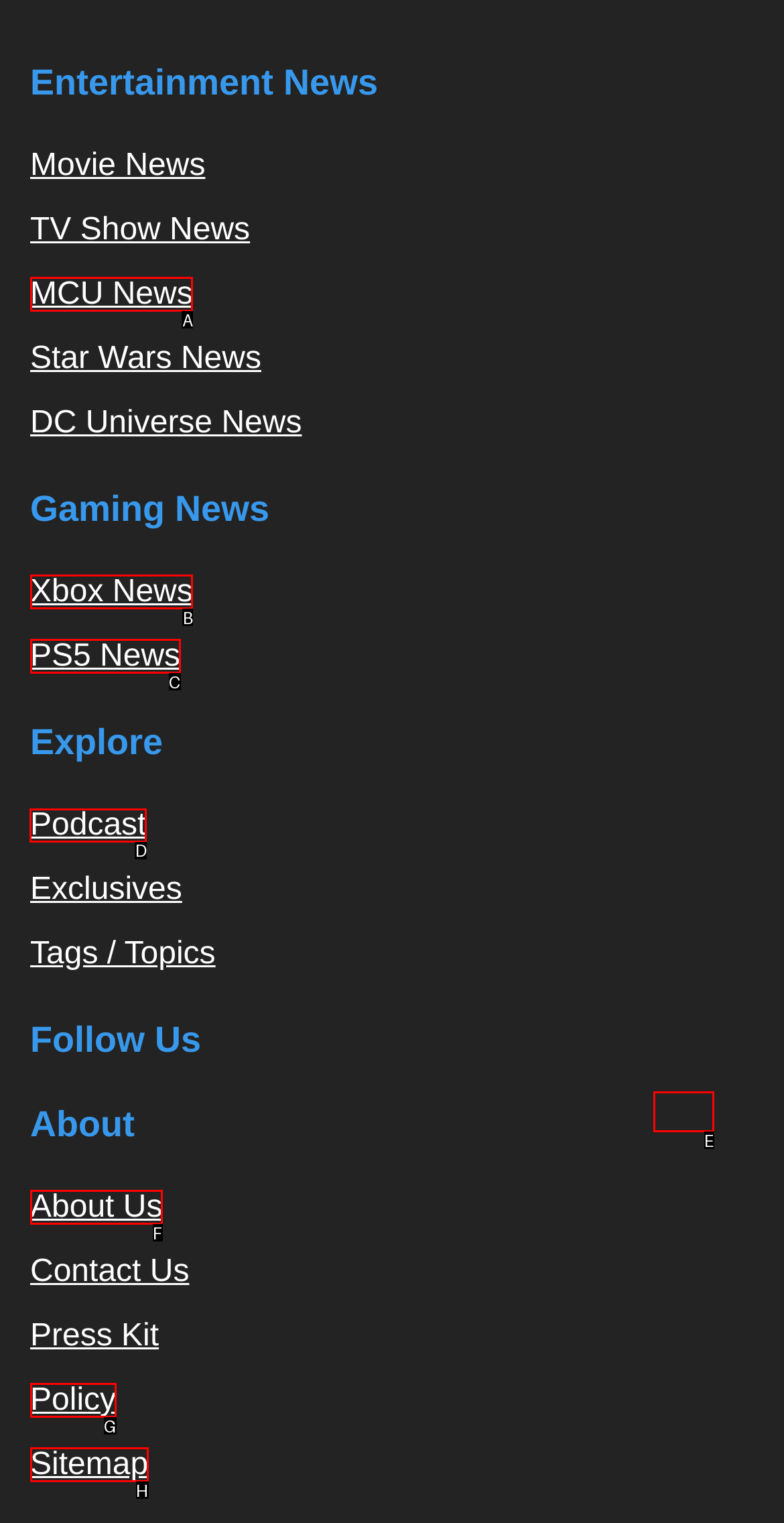Determine the appropriate lettered choice for the task: Explore Podcast. Reply with the correct letter.

D